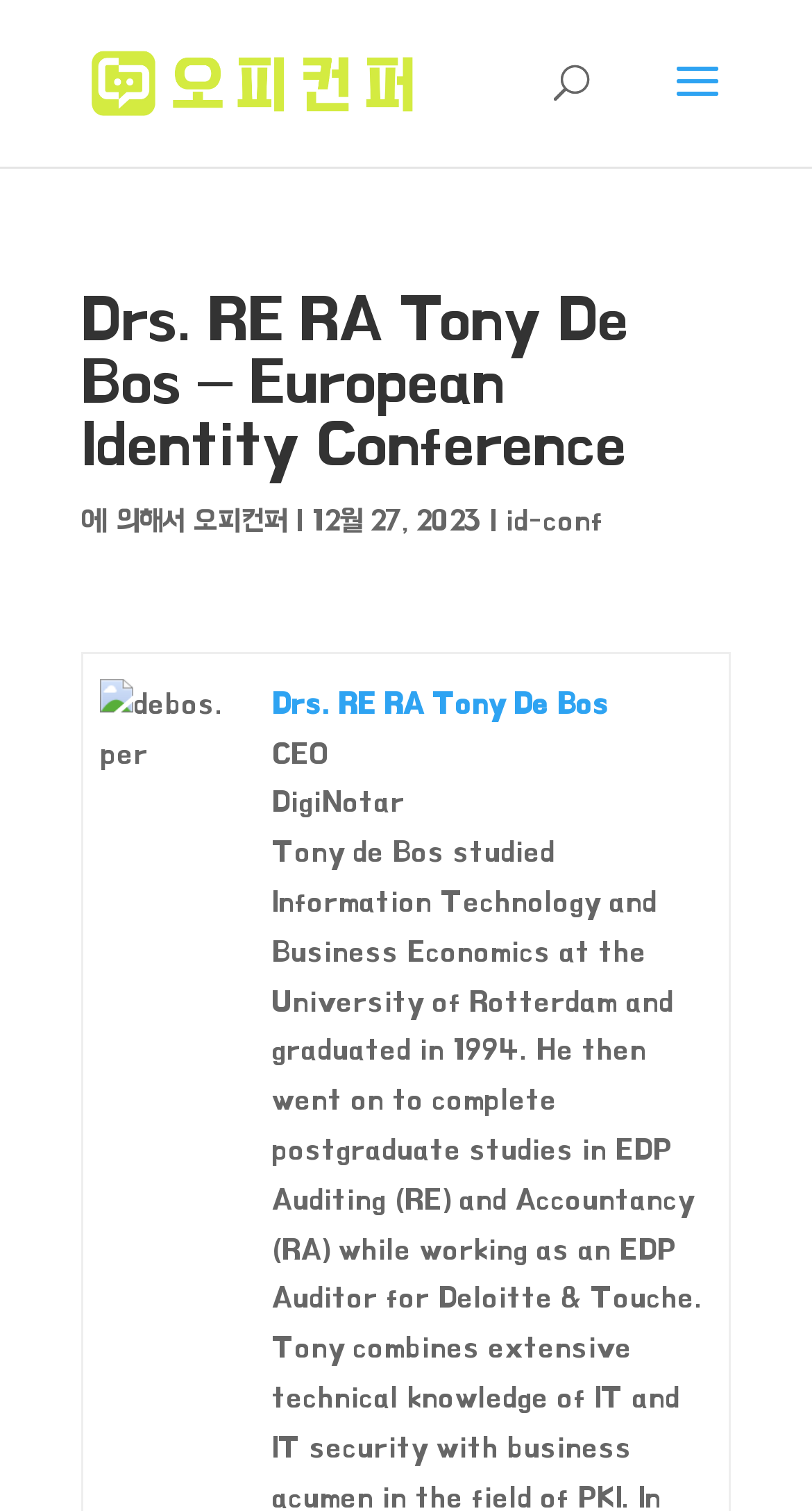Predict the bounding box of the UI element based on the description: "Willy Nelson come to Paradise". The coordinates should be four float numbers between 0 and 1, formatted as [left, top, right, bottom].

None